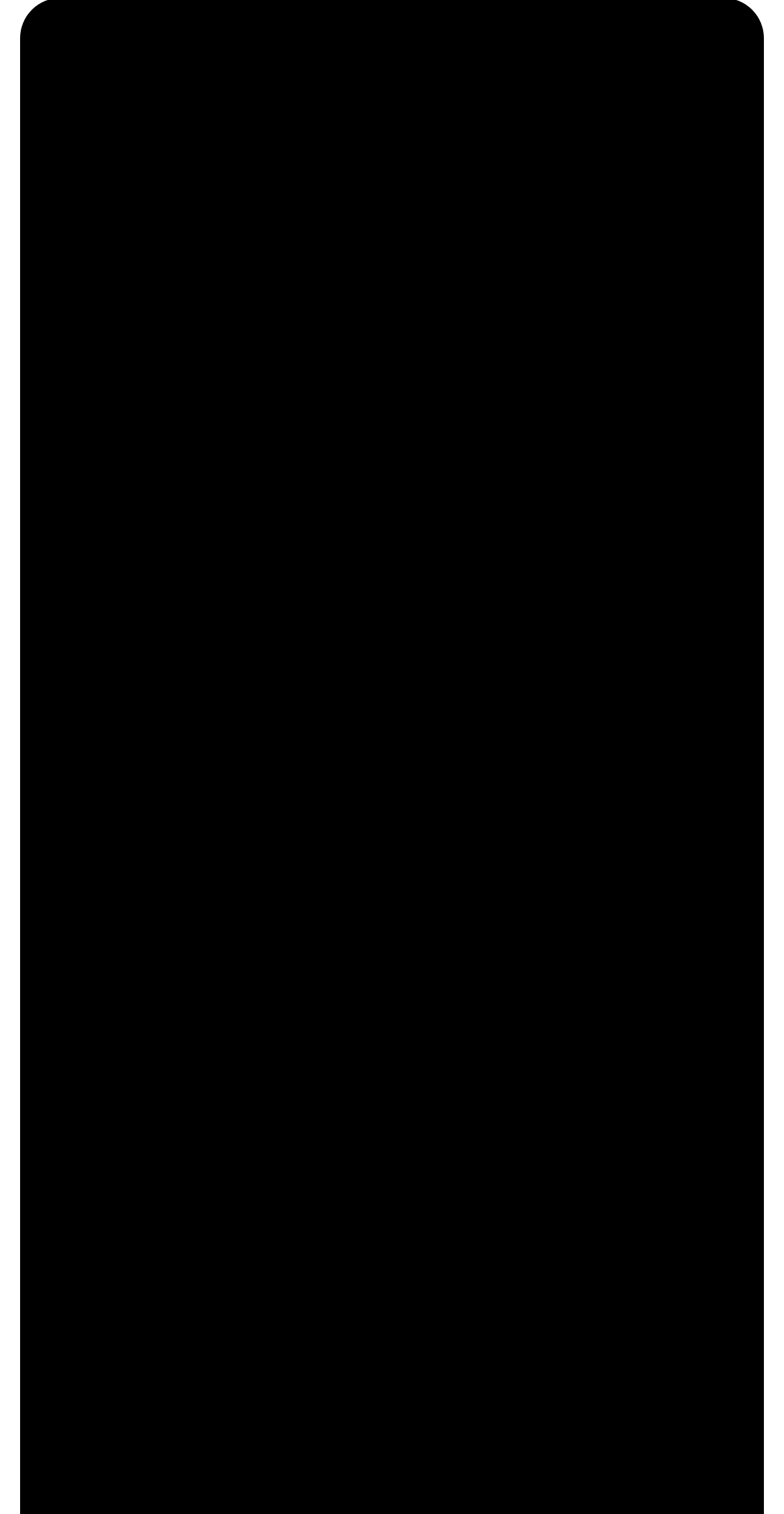Locate the bounding box for the described UI element: "3rd Party Survey Audits". Ensure the coordinates are four float numbers between 0 and 1, formatted as [left, top, right, bottom].

[0.077, 0.85, 0.456, 0.87]